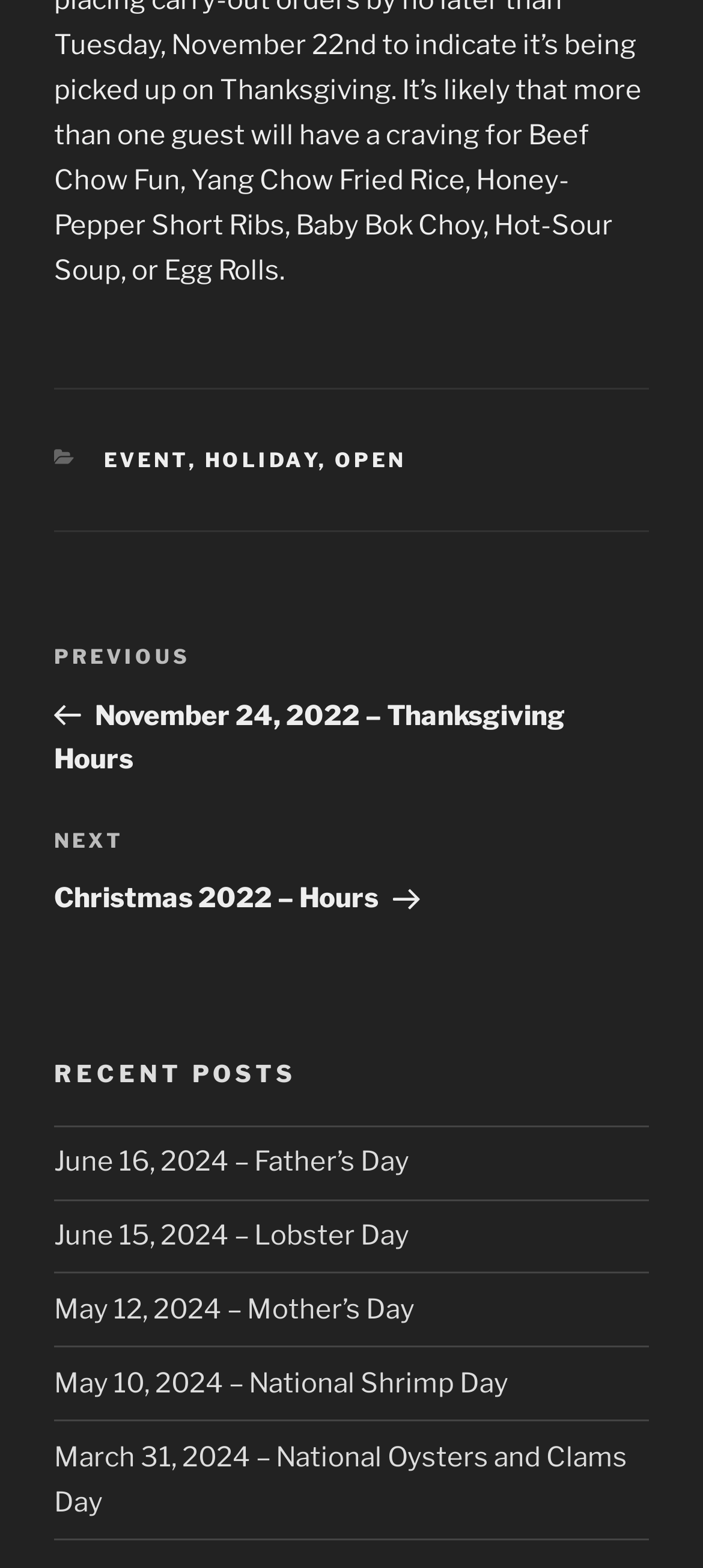Determine the bounding box coordinates of the clickable element to achieve the following action: 'View next post'. Provide the coordinates as four float values between 0 and 1, formatted as [left, top, right, bottom].

[0.077, 0.525, 0.923, 0.583]